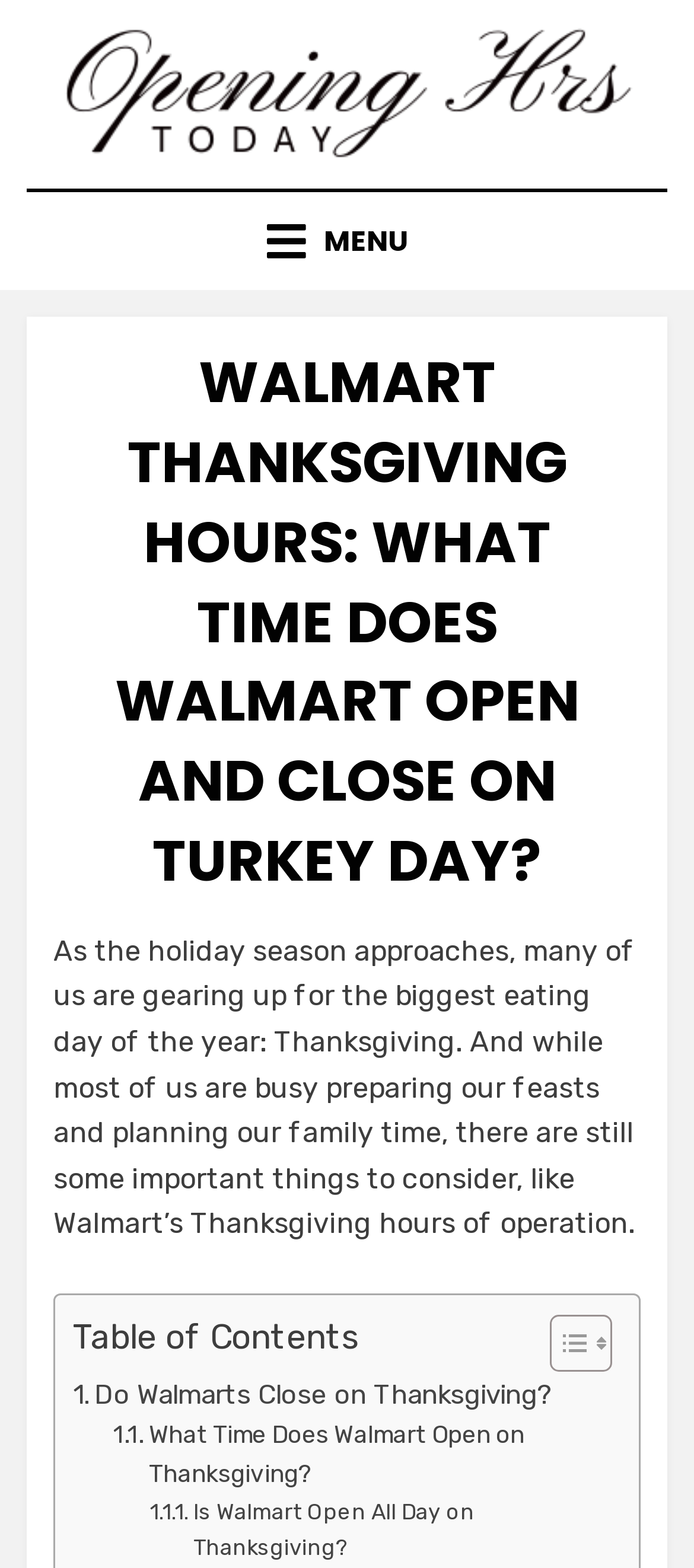Could you highlight the region that needs to be clicked to execute the instruction: "Check if Walmart closes on Thanksgiving"?

[0.105, 0.876, 0.798, 0.903]